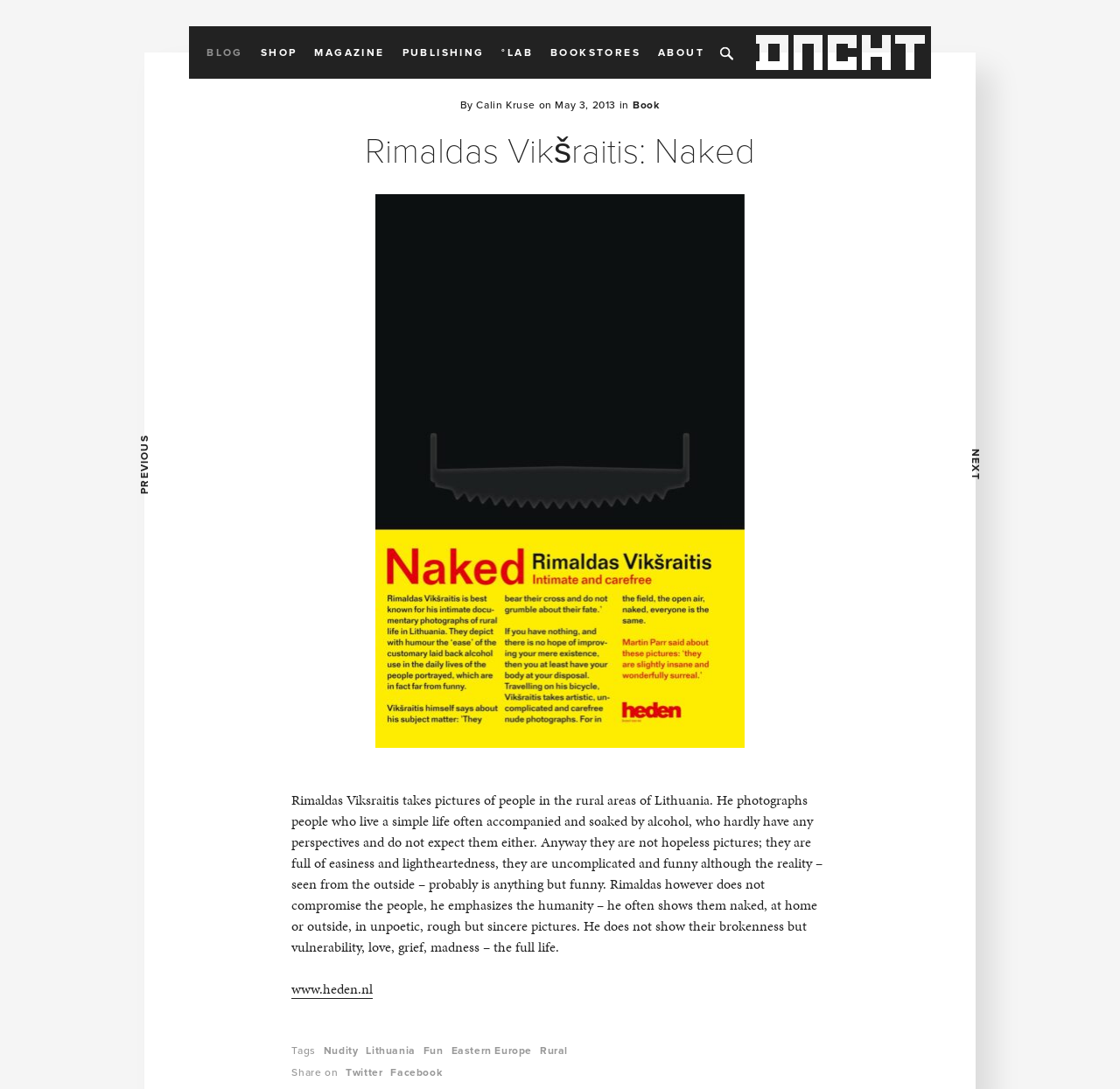Look at the image and answer the question in detail:
How many years ago did the photographer start his project?

The text description of the photographer's work mentions that he has been working on his project for 10 years, and has written over 500 songs and composed over 6000 instrumental pieces.